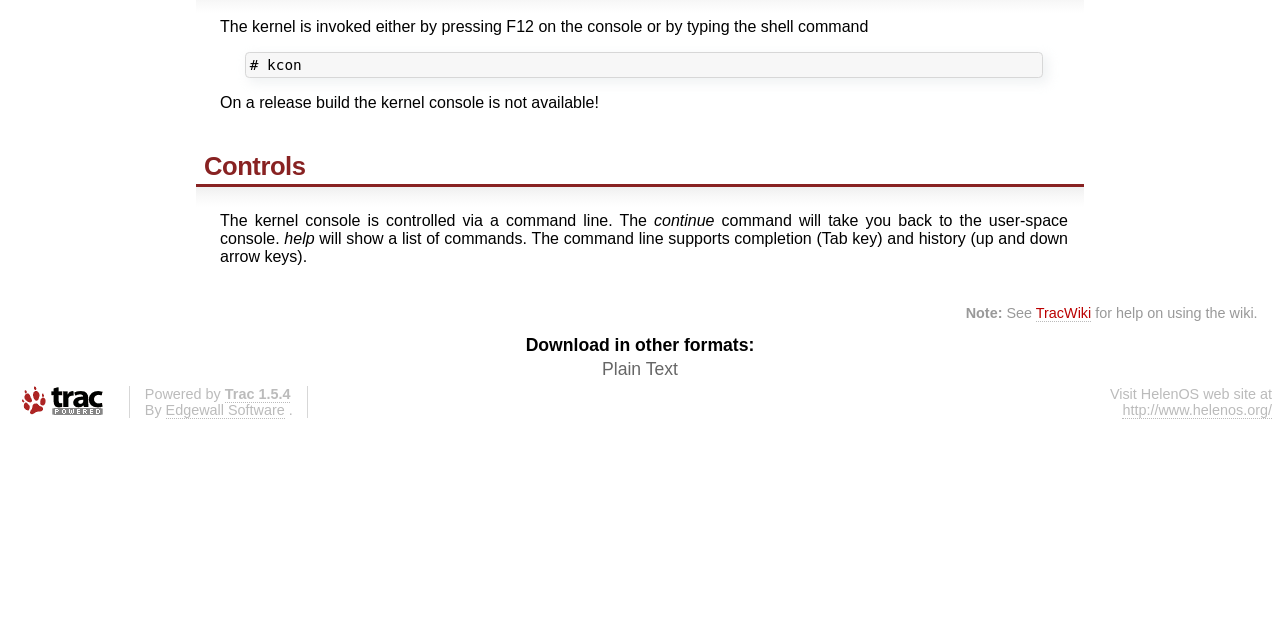Extract the bounding box coordinates of the UI element described: "Plain Text". Provide the coordinates in the format [left, top, right, bottom] with values ranging from 0 to 1.

[0.47, 0.561, 0.53, 0.595]